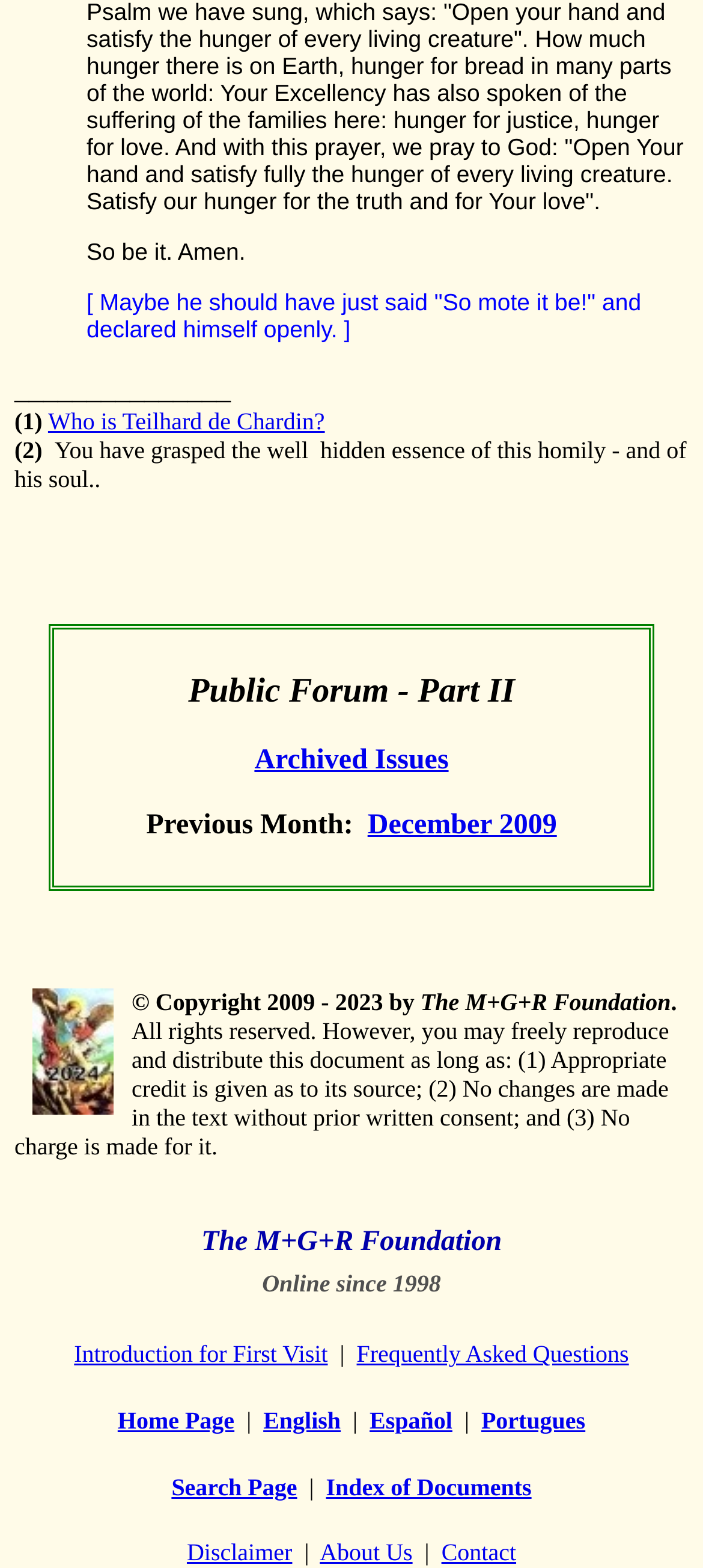Identify the bounding box coordinates for the element that needs to be clicked to fulfill this instruction: "Click on 'Who is Teilhard de Chardin?'". Provide the coordinates in the format of four float numbers between 0 and 1: [left, top, right, bottom].

[0.068, 0.26, 0.462, 0.277]